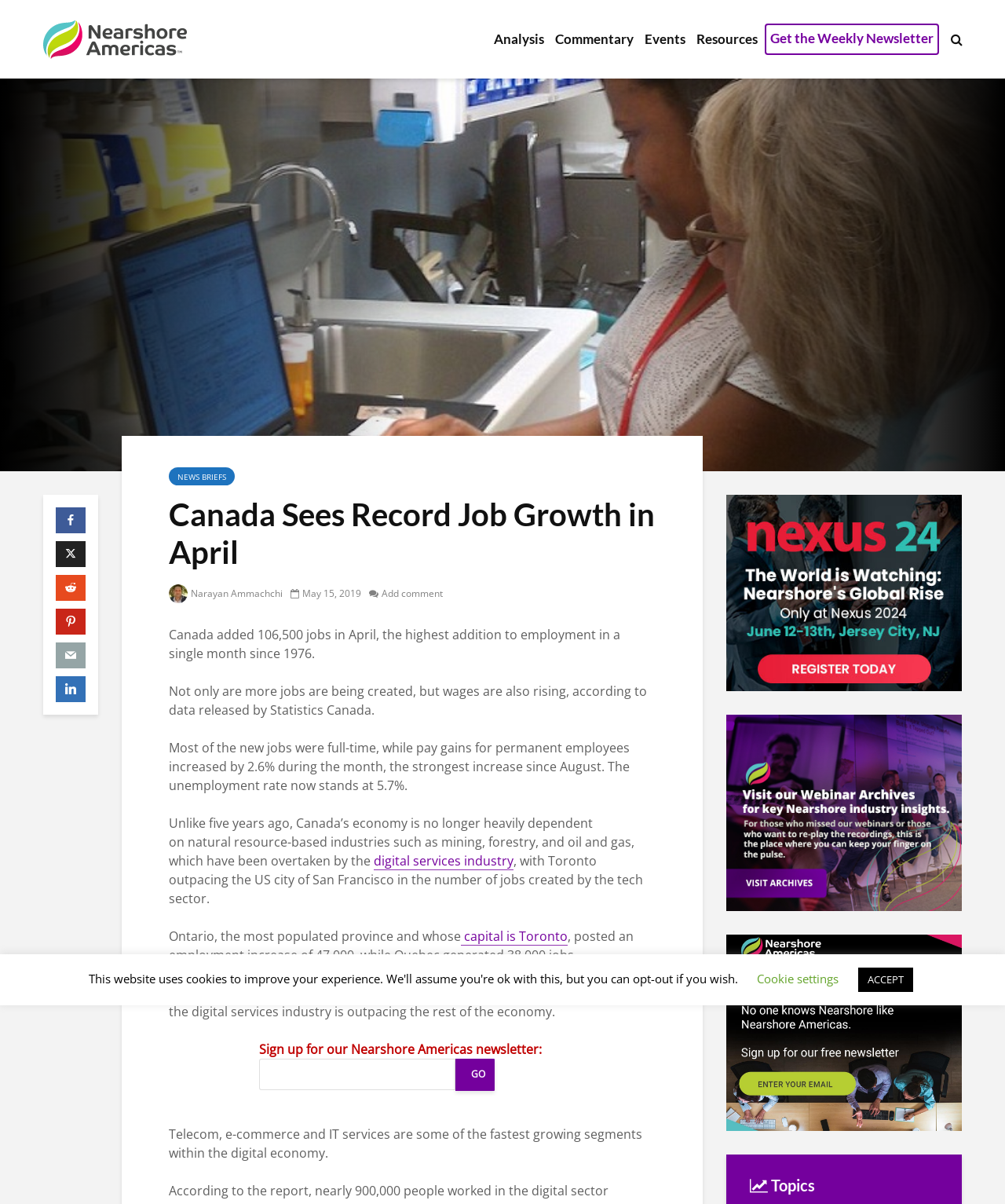Find the bounding box coordinates for the element that must be clicked to complete the instruction: "Click on the link to read more about digital services industry". The coordinates should be four float numbers between 0 and 1, indicated as [left, top, right, bottom].

[0.372, 0.708, 0.511, 0.723]